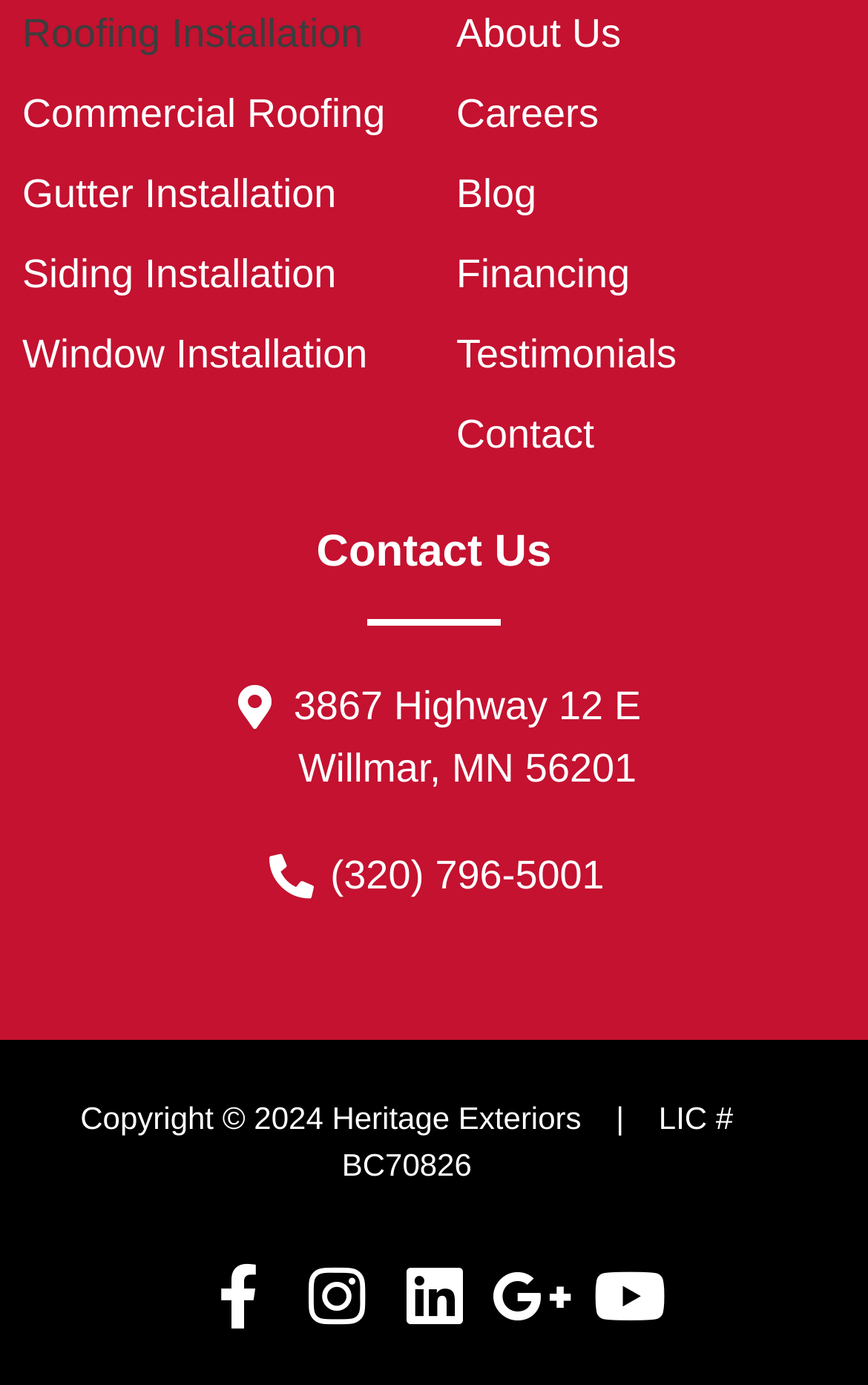Can you determine the bounding box coordinates of the area that needs to be clicked to fulfill the following instruction: "Open Facebook page"?

[0.237, 0.914, 0.312, 0.96]